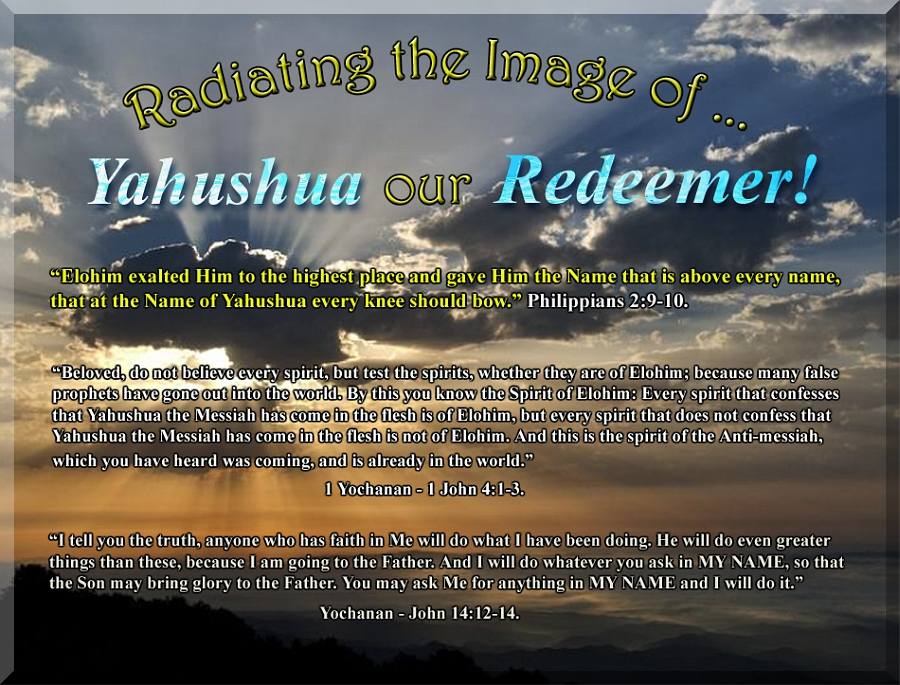What is the purpose of the image composition?
Using the visual information, reply with a single word or short phrase.

Declaration of faith and reminder